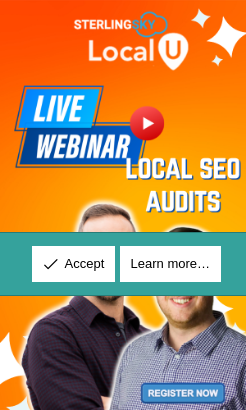What is the call-to-action button labeled at the bottom?
Look at the webpage screenshot and answer the question with a detailed explanation.

The clear call-to-action button at the bottom of the image is labeled 'REGISTER NOW', inviting users to sign up for the webinar.